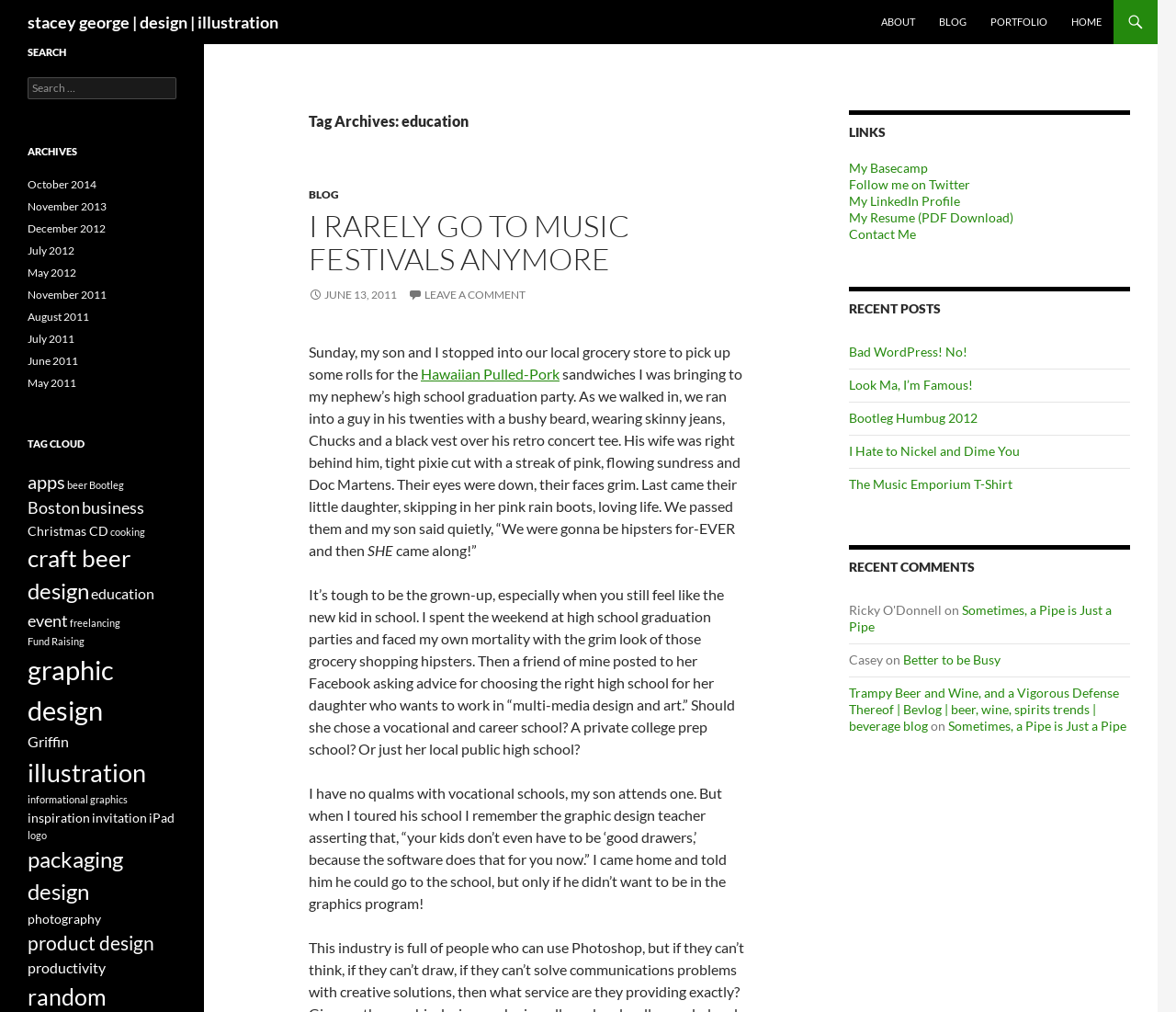Determine the coordinates of the bounding box for the clickable area needed to execute this instruction: "Learn more about Decaprime".

None